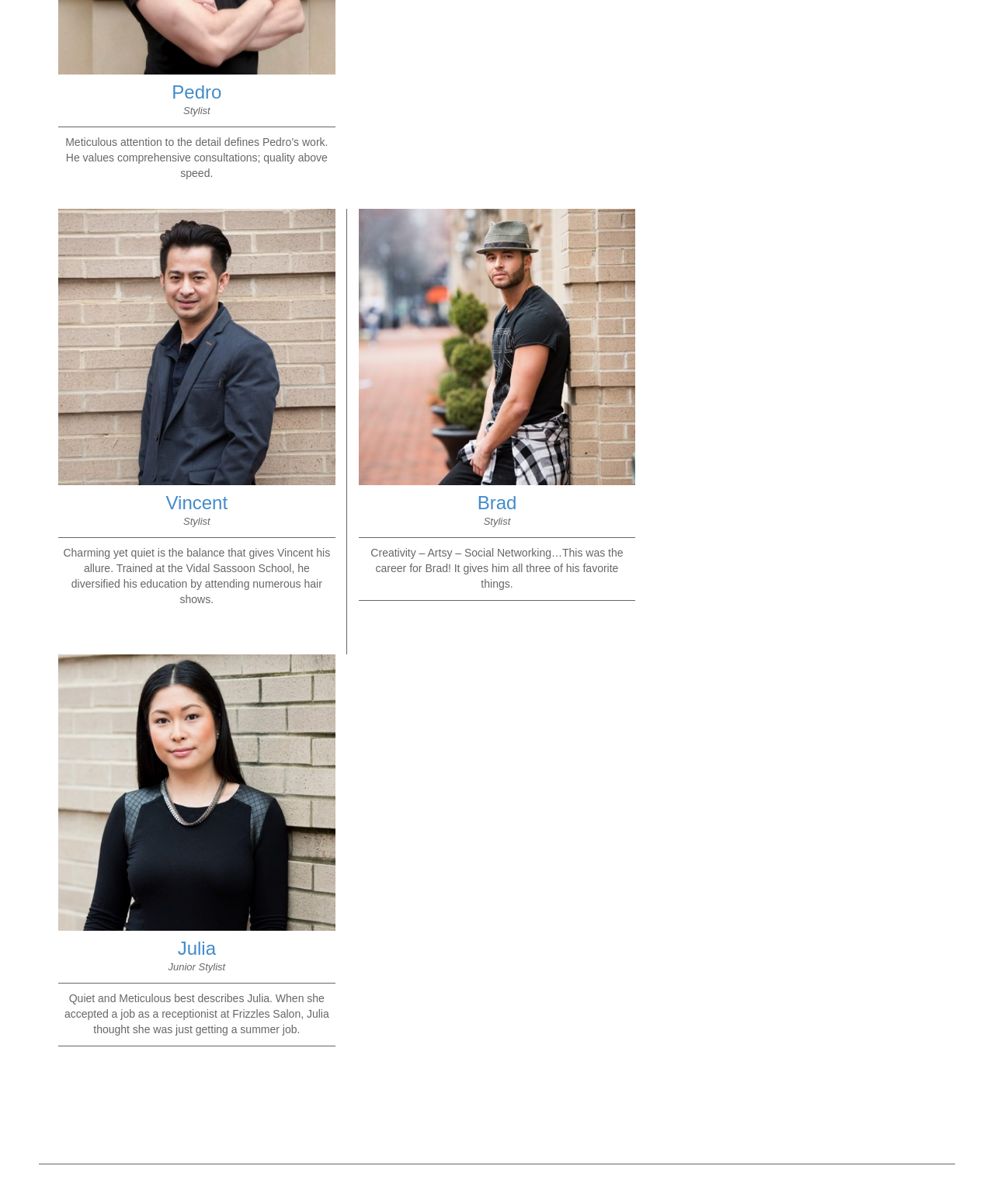Locate the bounding box coordinates of the UI element described by: "Instagram". The bounding box coordinates should consist of four float numbers between 0 and 1, i.e., [left, top, right, bottom].

[0.189, 0.875, 0.207, 0.891]